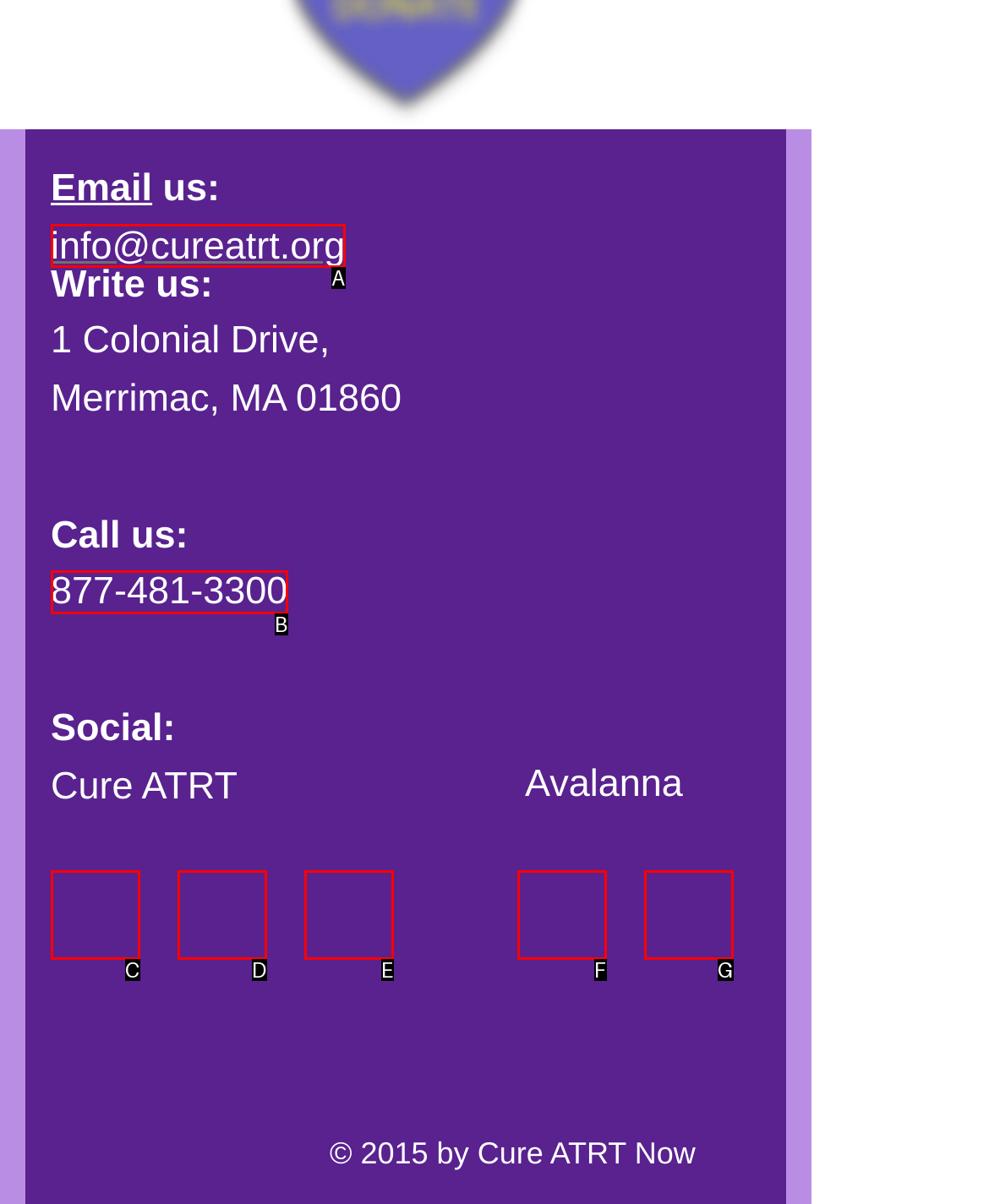Identify the letter of the option that best matches the following description: Aktuelles. Respond with the letter directly.

None